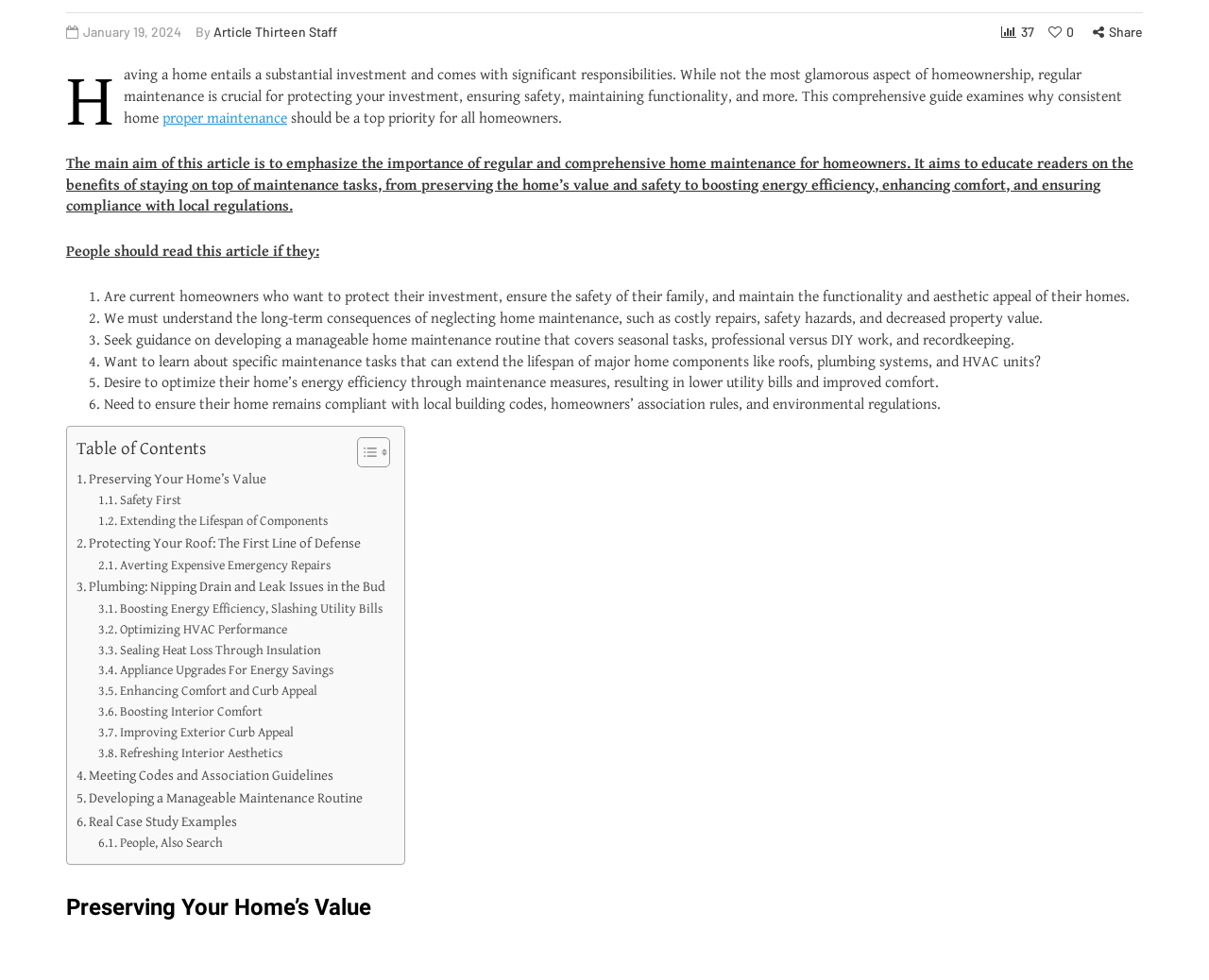Determine the bounding box coordinates for the HTML element described here: "Boosting Interior Comfort".

[0.081, 0.717, 0.217, 0.738]